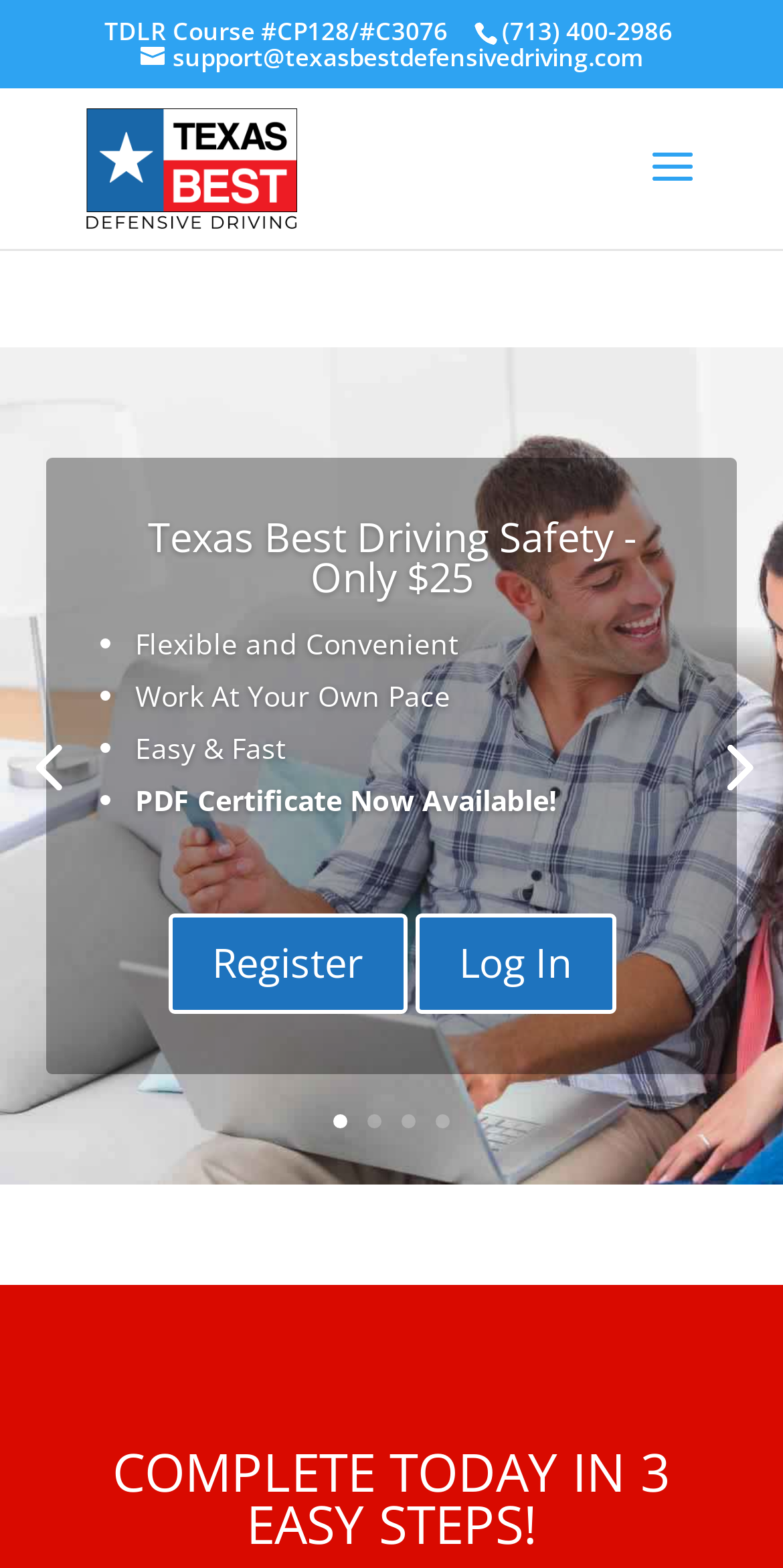Given the webpage screenshot and the description, determine the bounding box coordinates (top-left x, top-left y, bottom-right x, bottom-right y) that define the location of the UI element matching this description: Previous

[0.0, 0.458, 0.123, 0.519]